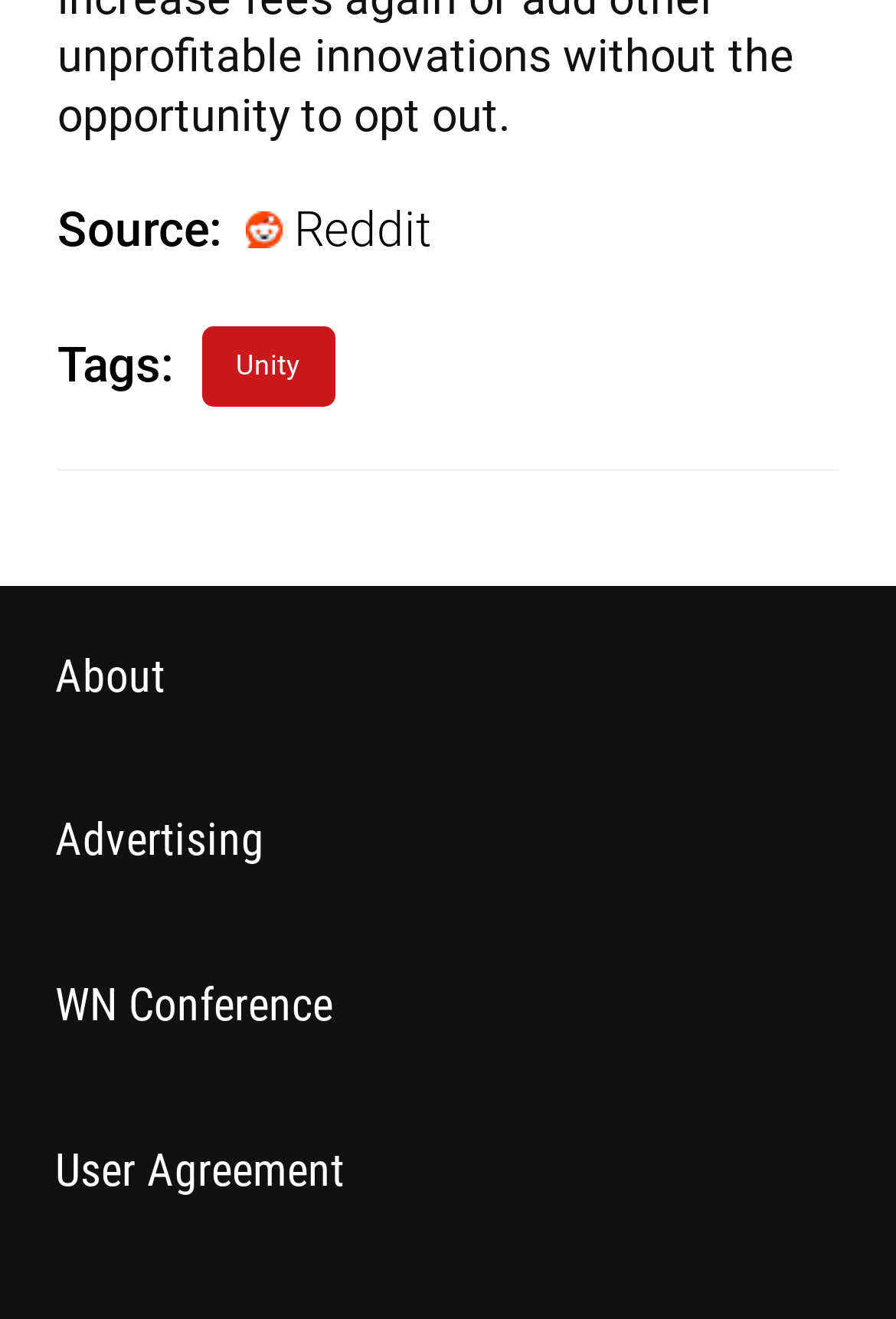Give a one-word or one-phrase response to the question: 
How many navigation links are available?

4